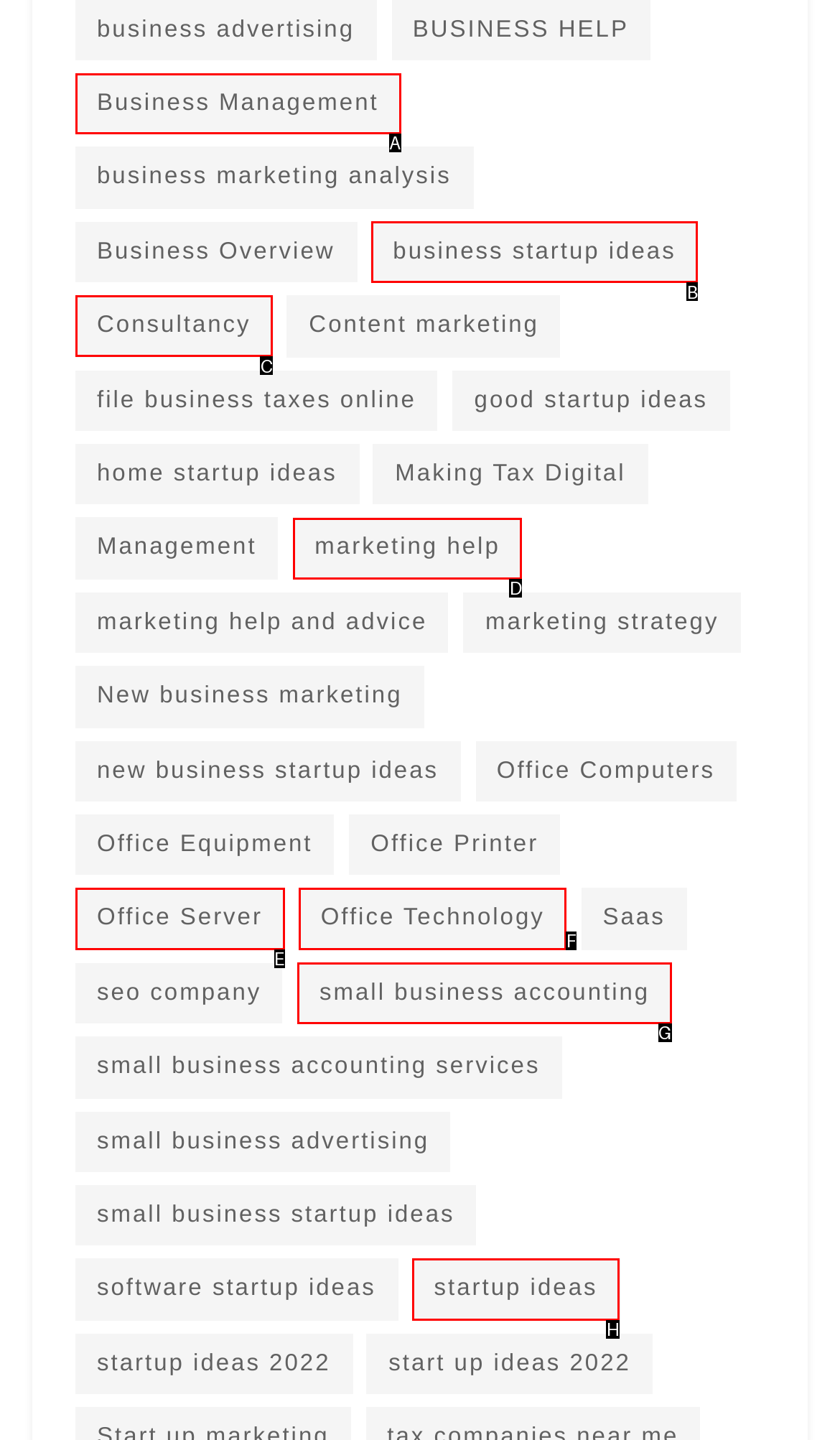Select the HTML element that needs to be clicked to carry out the task: View business management resources
Provide the letter of the correct option.

A